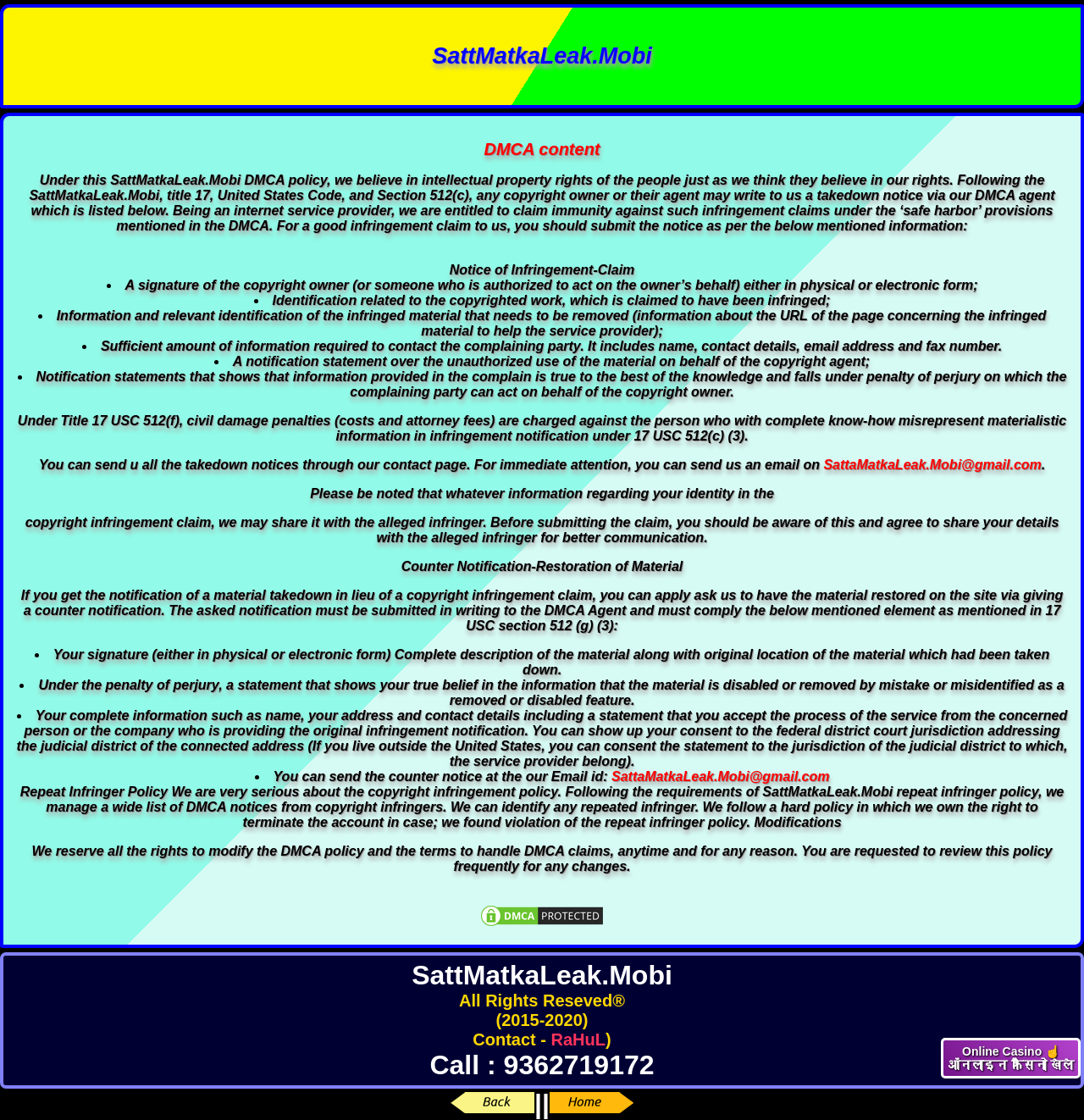Provide the bounding box coordinates for the specified HTML element described in this description: "SattaMatkaLeak.Mobi@gmail.com". The coordinates should be four float numbers ranging from 0 to 1, in the format [left, top, right, bottom].

[0.76, 0.409, 0.961, 0.422]